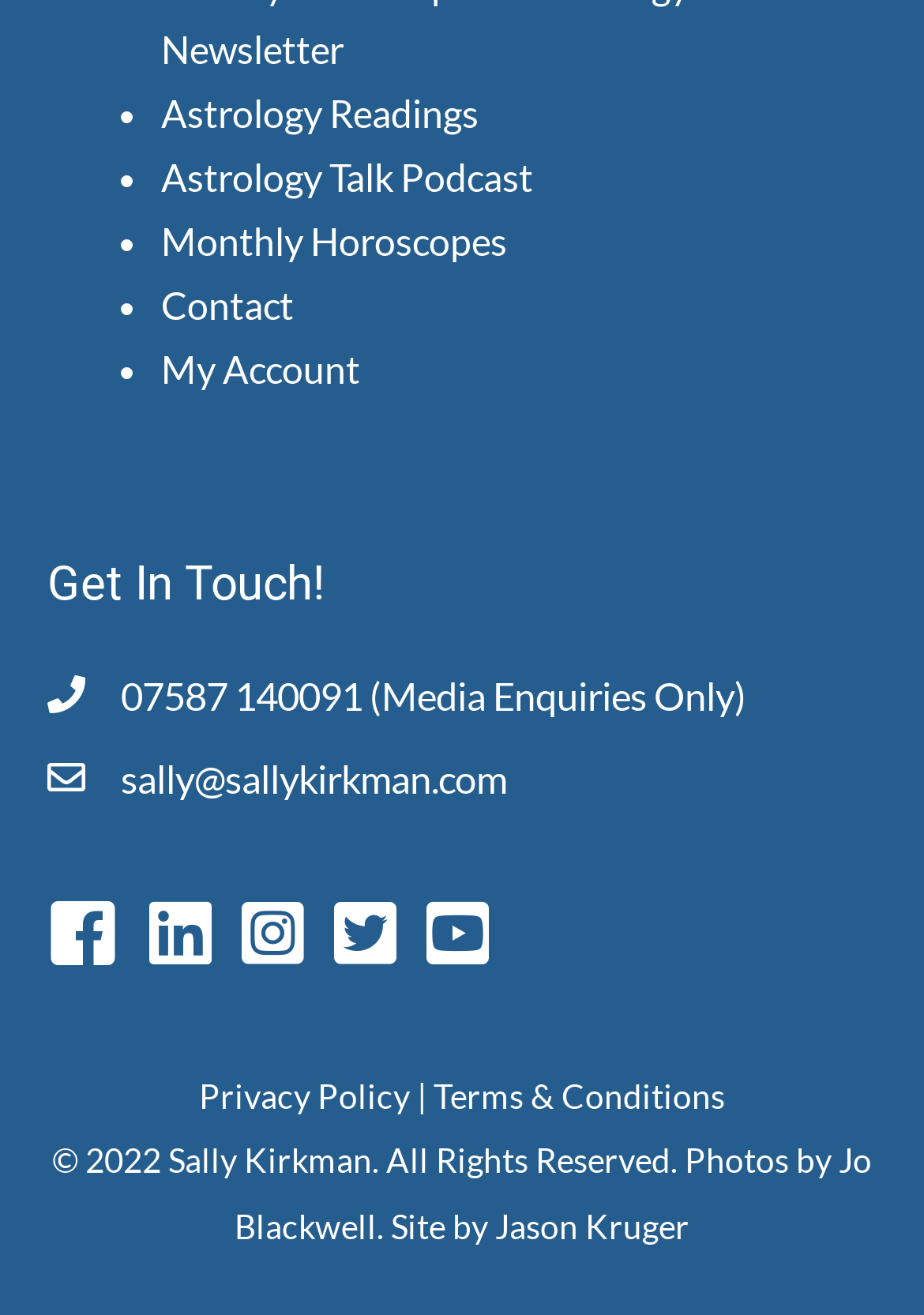Please determine the bounding box coordinates of the element to click on in order to accomplish the following task: "View Terms & Conditions". Ensure the coordinates are four float numbers ranging from 0 to 1, i.e., [left, top, right, bottom].

[0.469, 0.819, 0.785, 0.849]